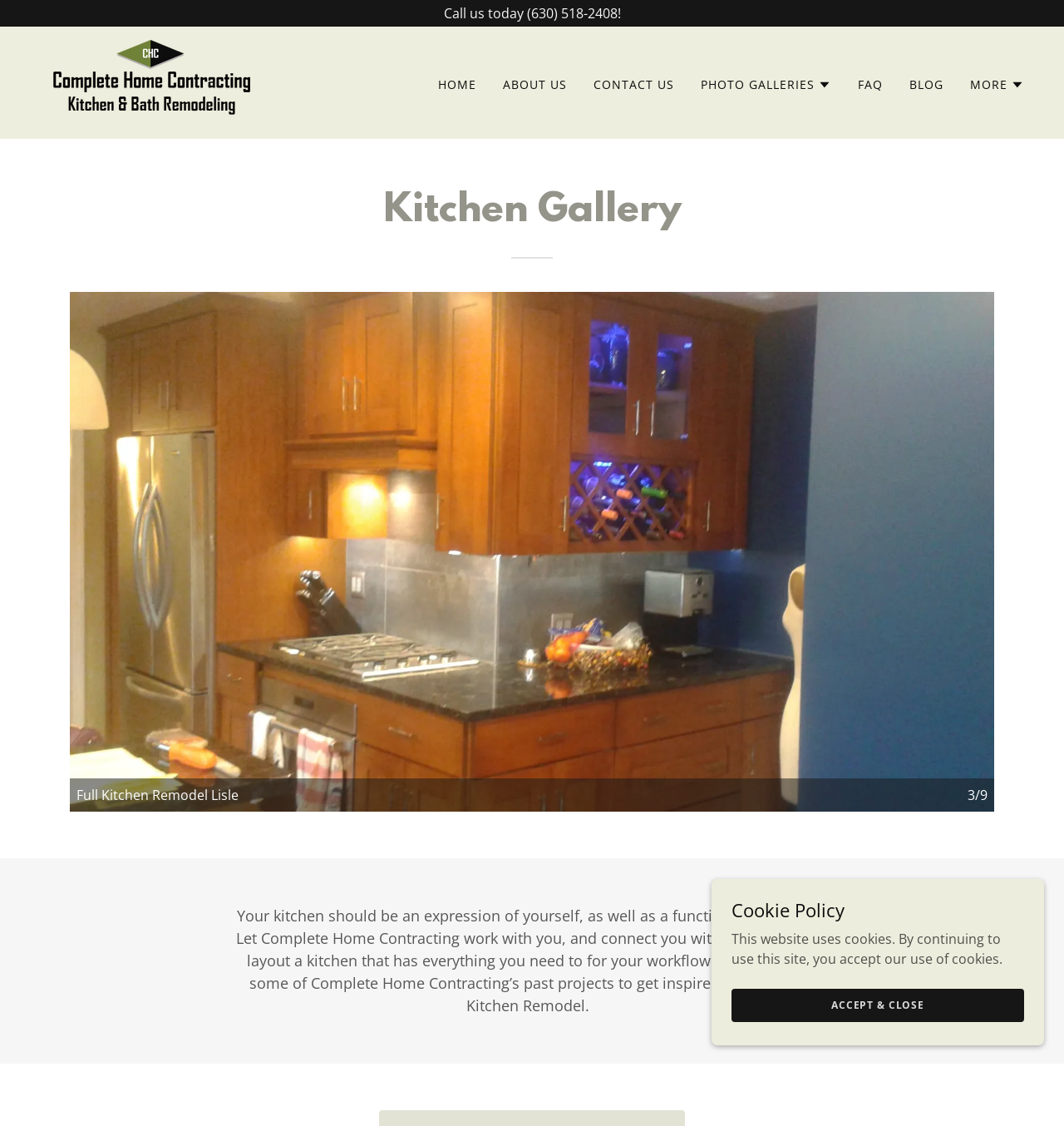Locate the bounding box coordinates of the clickable area to execute the instruction: "Call the phone number". Provide the coordinates as four float numbers between 0 and 1, represented as [left, top, right, bottom].

[0.417, 0.004, 0.583, 0.02]